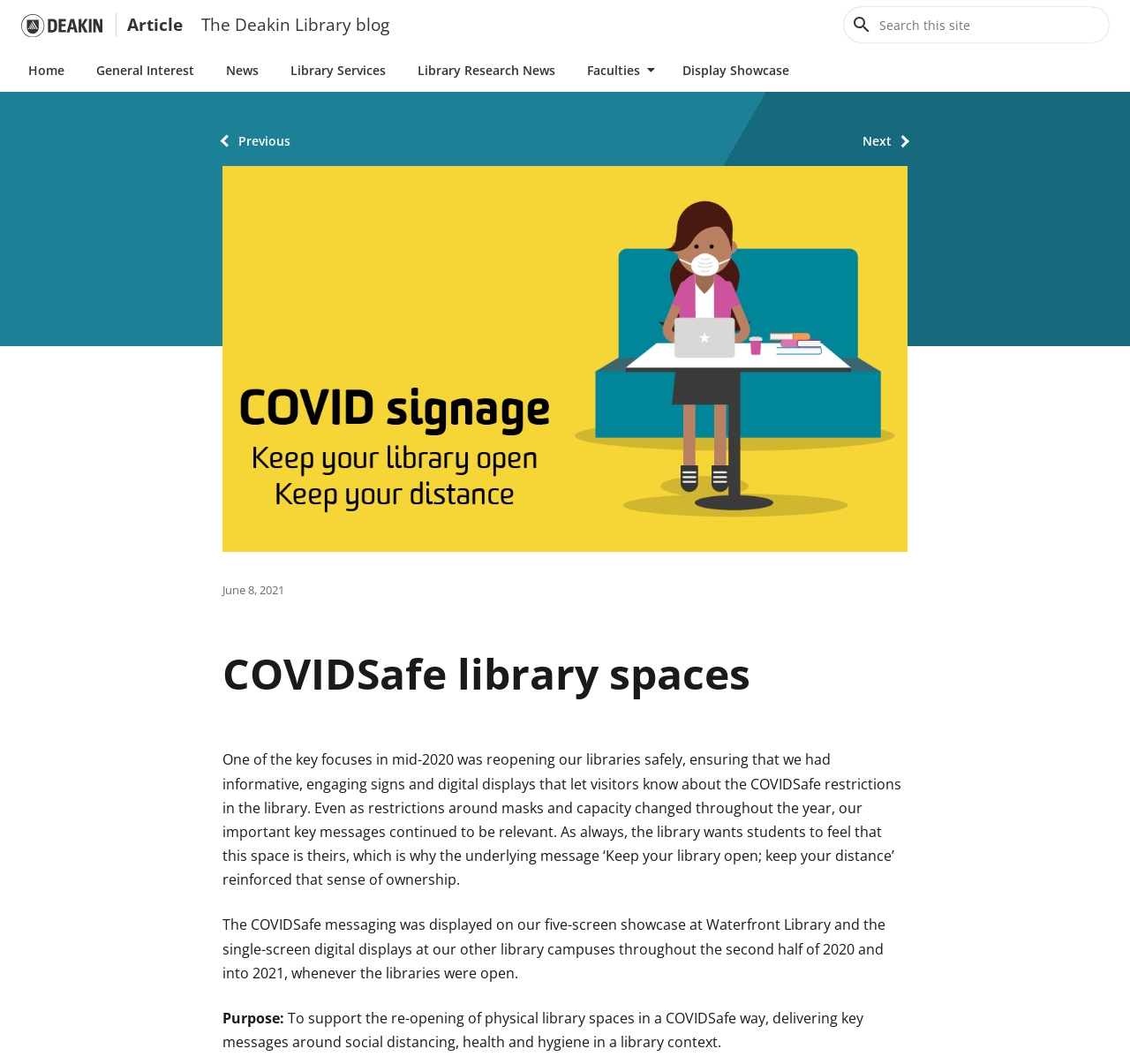Pinpoint the bounding box coordinates of the area that should be clicked to complete the following instruction: "View news". The coordinates must be given as four float numbers between 0 and 1, i.e., [left, top, right, bottom].

[0.184, 0.046, 0.241, 0.086]